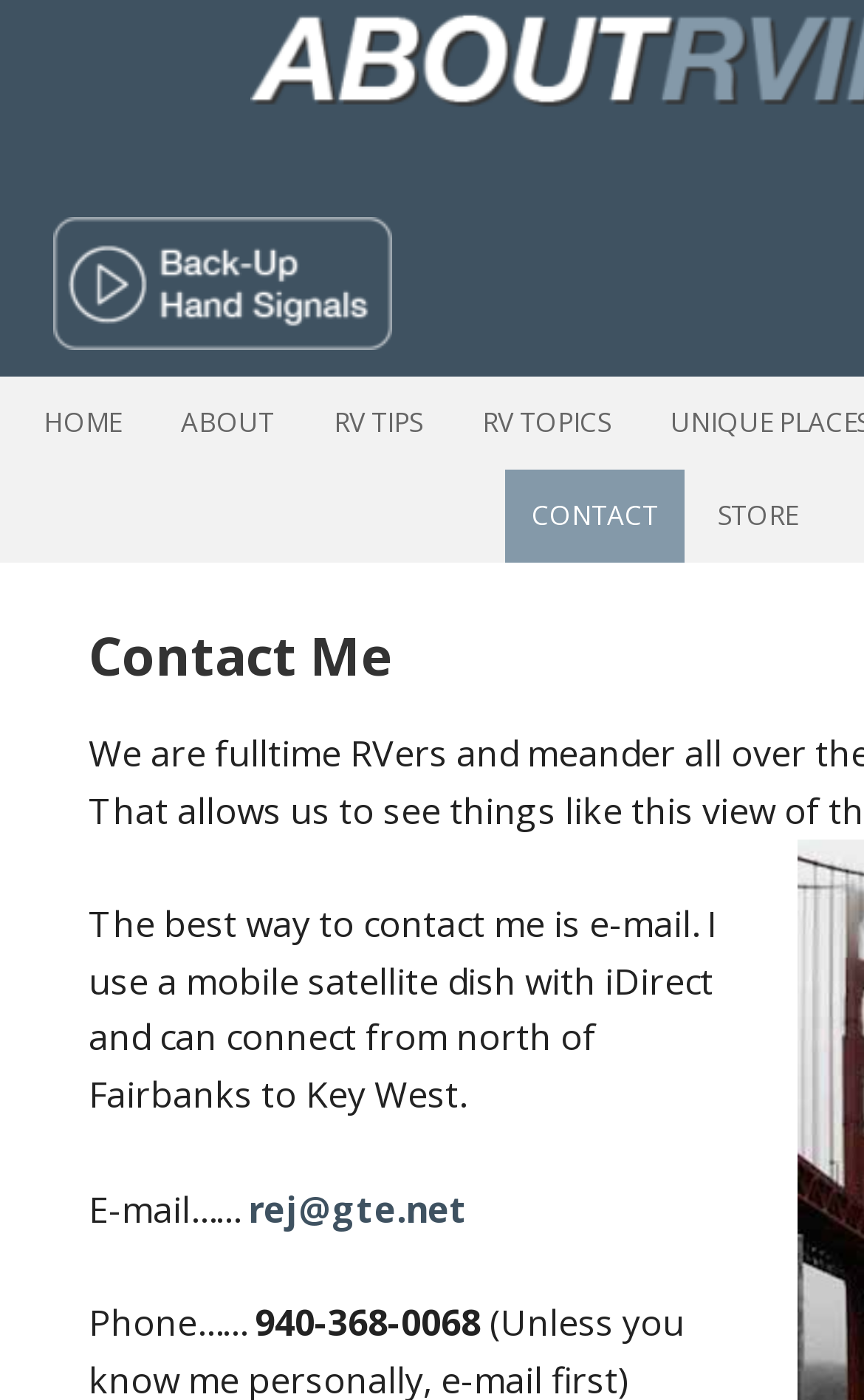Locate the bounding box coordinates of the area that needs to be clicked to fulfill the following instruction: "Send an email to rej@gte.net". The coordinates should be in the format of four float numbers between 0 and 1, namely [left, top, right, bottom].

[0.287, 0.846, 0.541, 0.881]